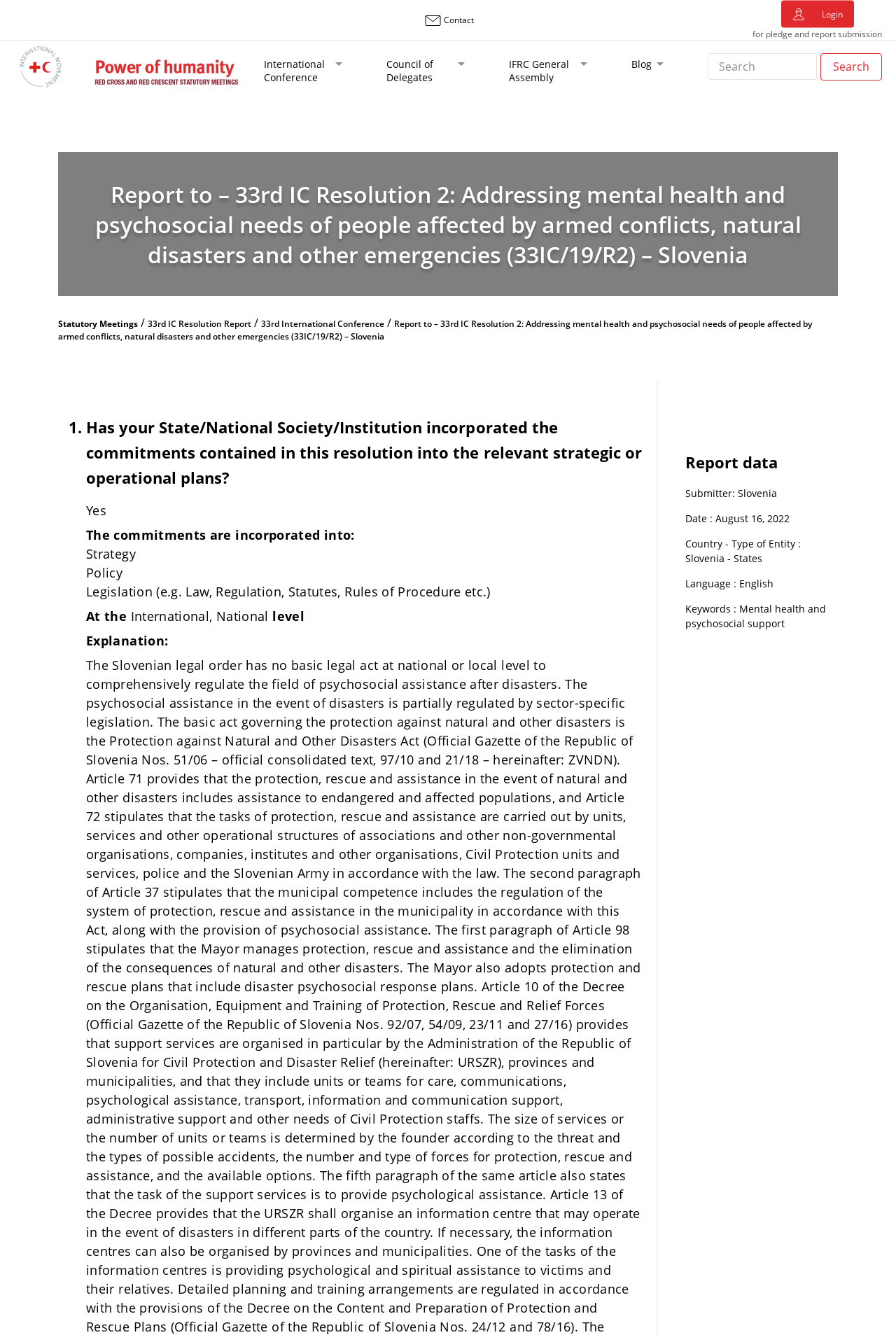Please provide the bounding box coordinates for the element that needs to be clicked to perform the instruction: "Click on the 'Contact' link". The coordinates must consist of four float numbers between 0 and 1, formatted as [left, top, right, bottom].

[0.471, 0.01, 0.529, 0.019]